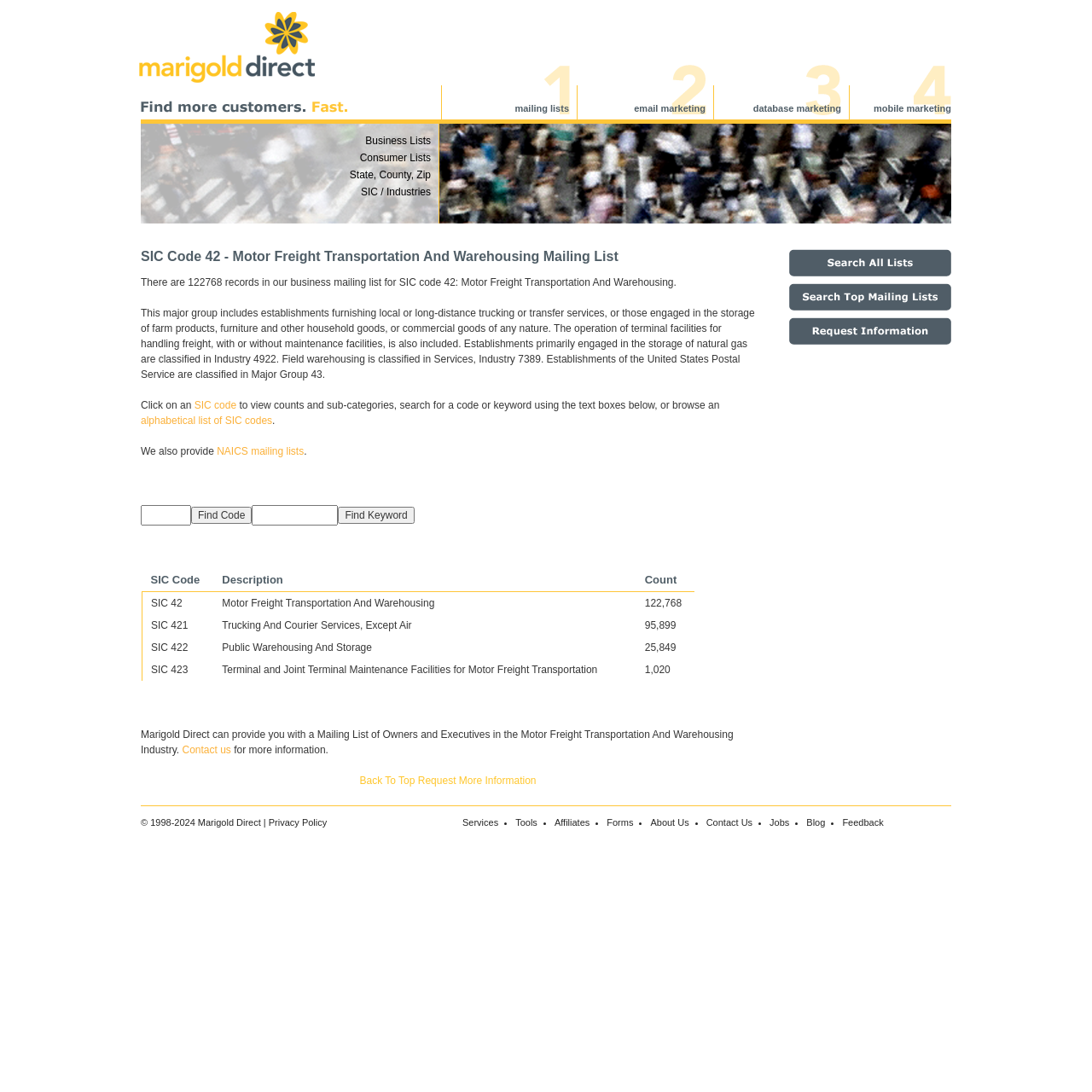Using the information from the screenshot, answer the following question thoroughly:
What is the purpose of the 'Find Code' and 'Find Keyword' text boxes?

The 'Find Code' and 'Find Keyword' text boxes are provided to allow users to search for specific SIC codes or keywords related to the Motor Freight Transportation And Warehousing industry, which can help them find relevant mailing lists.